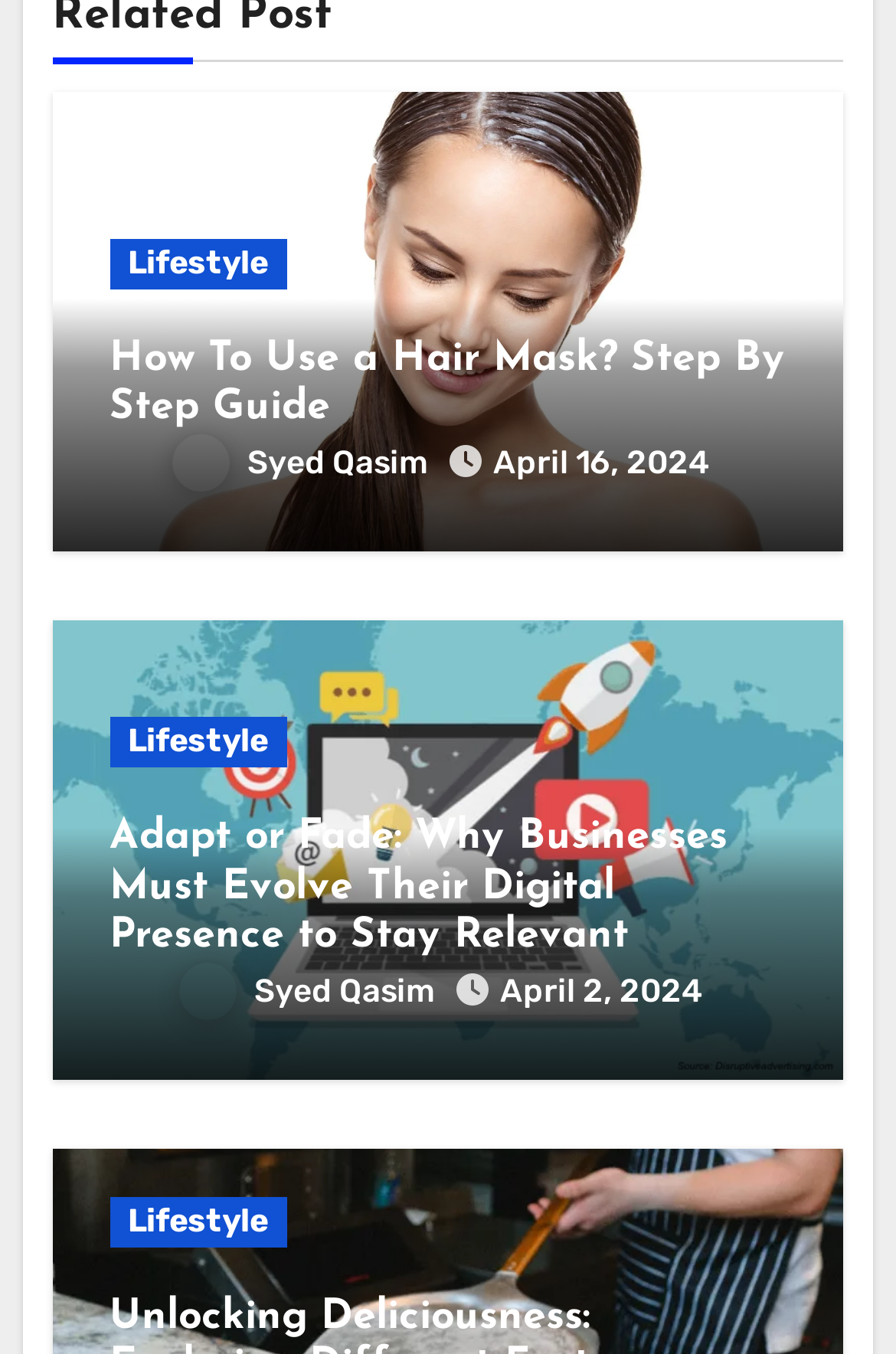Find the bounding box coordinates of the element to click in order to complete this instruction: "Read the article 'Adapt or Fade: Why Businesses Must Evolve Their Digital Presence to Stay Relevant'". The bounding box coordinates must be four float numbers between 0 and 1, denoted as [left, top, right, bottom].

[0.122, 0.603, 0.812, 0.708]